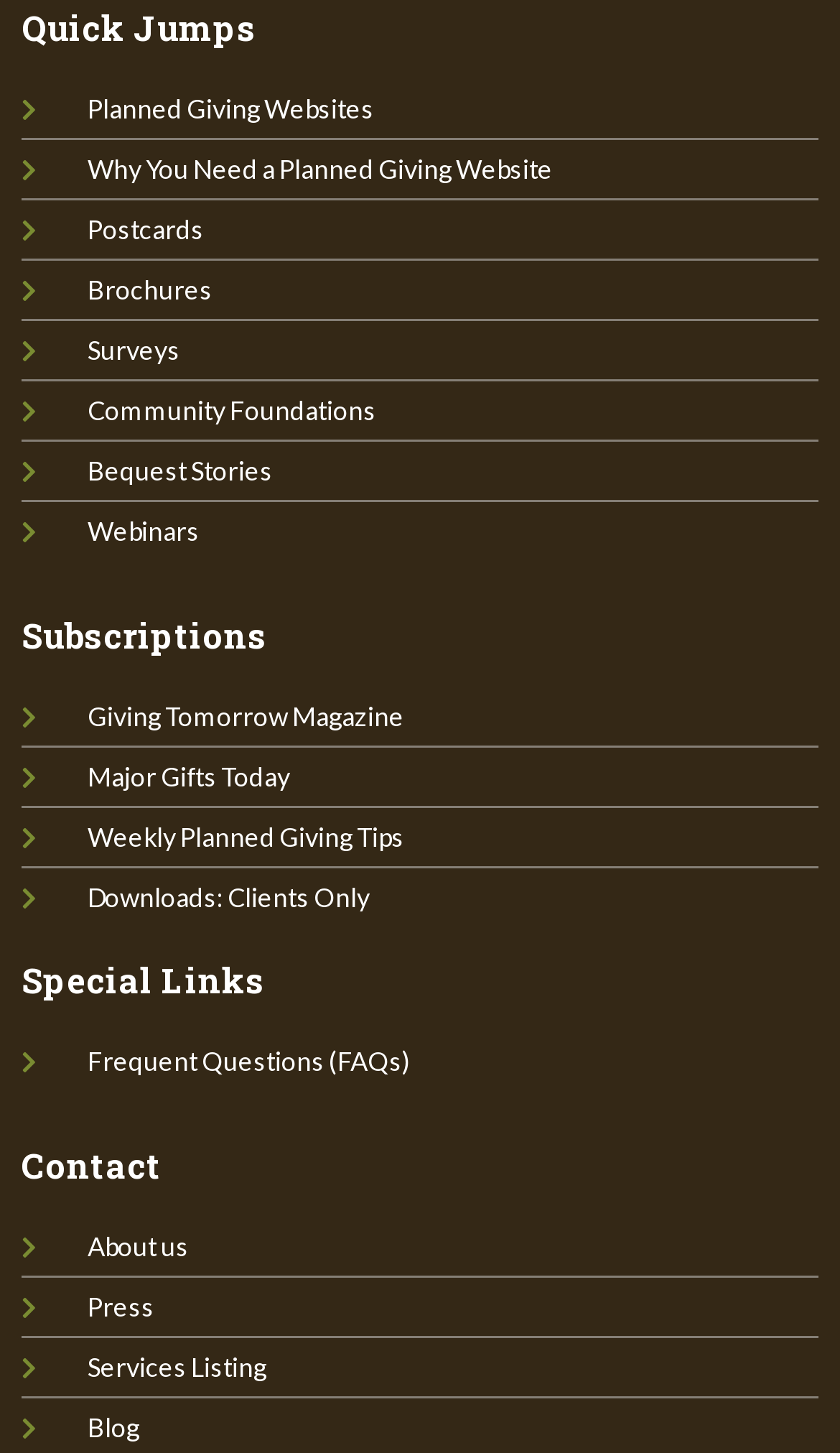Locate the bounding box coordinates of the clickable region necessary to complete the following instruction: "Access Giving Tomorrow Magazine". Provide the coordinates in the format of four float numbers between 0 and 1, i.e., [left, top, right, bottom].

[0.026, 0.481, 0.974, 0.505]